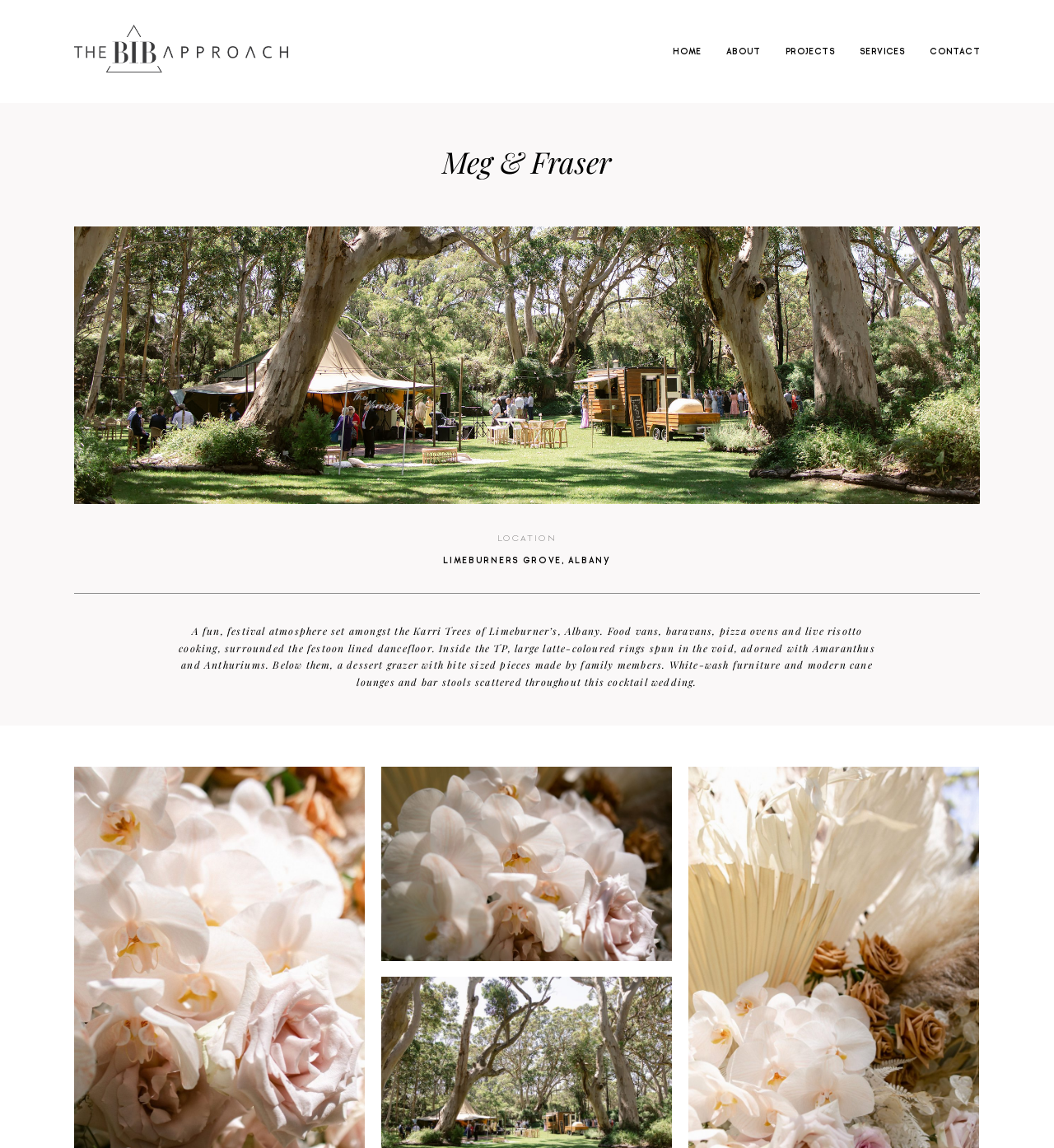What is being cooked live at the event?
Please answer the question with a single word or phrase, referencing the image.

Risotto